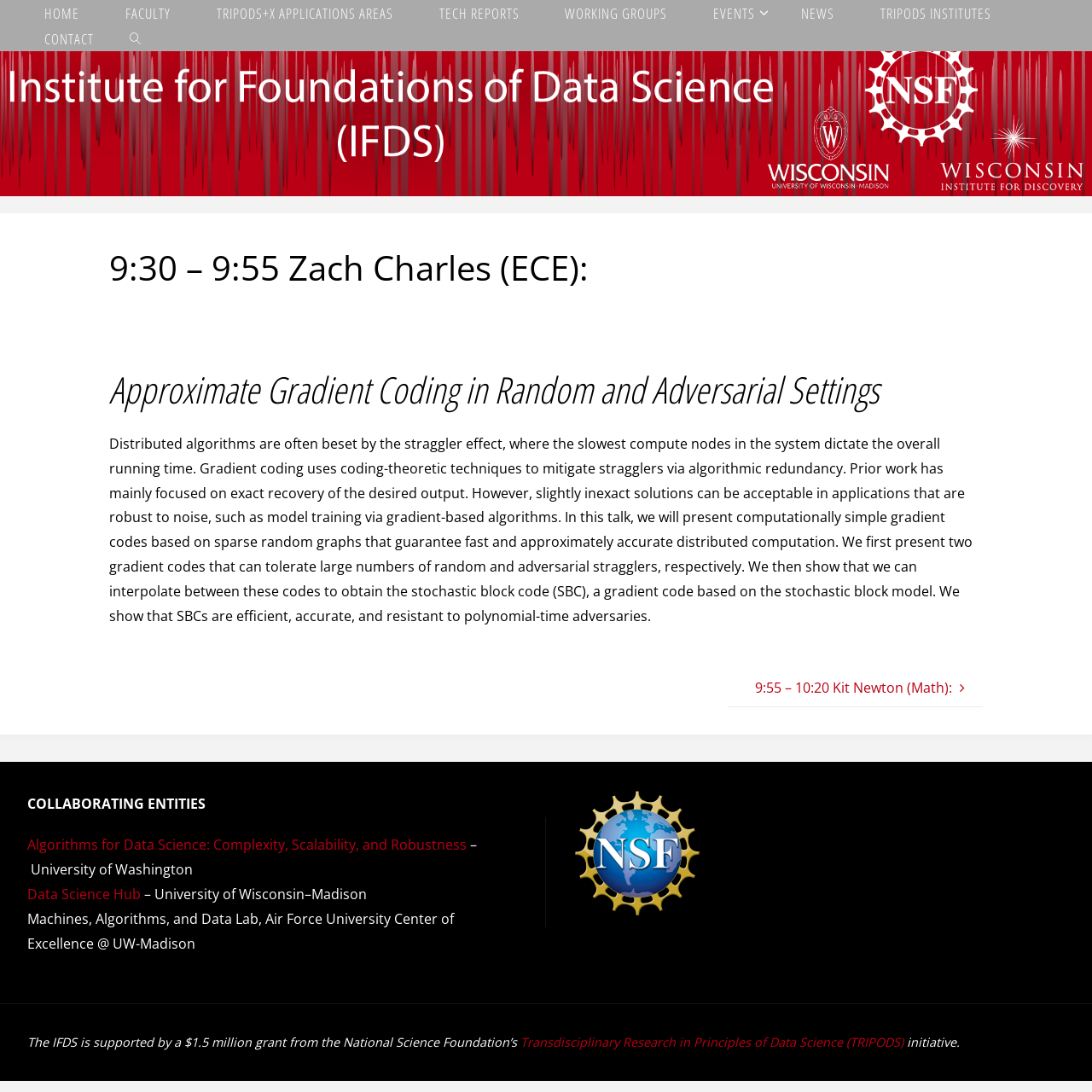Locate the bounding box coordinates of the clickable area to execute the instruction: "Click the link to the talk by Kit Newton". Provide the coordinates as four float numbers between 0 and 1, represented as [left, top, right, bottom].

[0.666, 0.613, 0.9, 0.648]